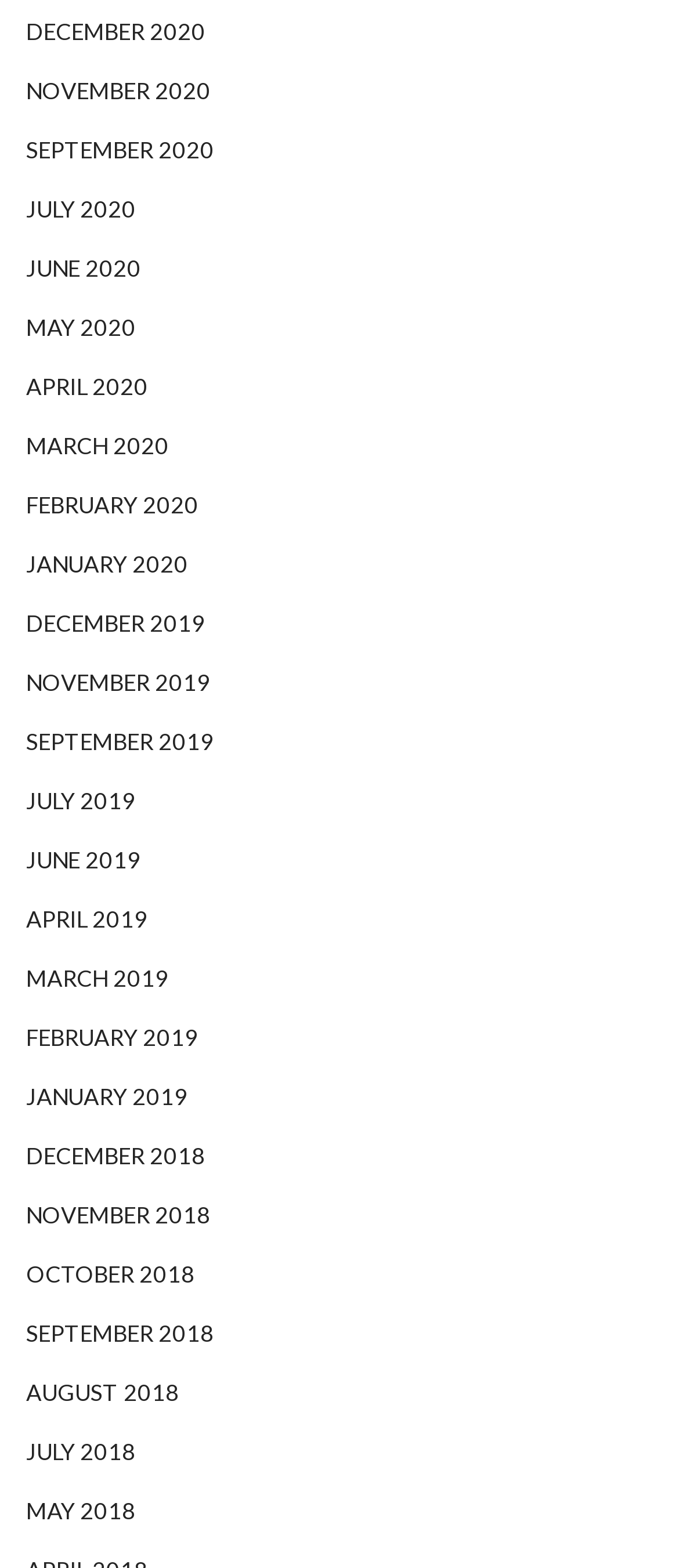Show the bounding box coordinates for the element that needs to be clicked to execute the following instruction: "view september 2020". Provide the coordinates in the form of four float numbers between 0 and 1, i.e., [left, top, right, bottom].

[0.038, 0.077, 0.315, 0.115]